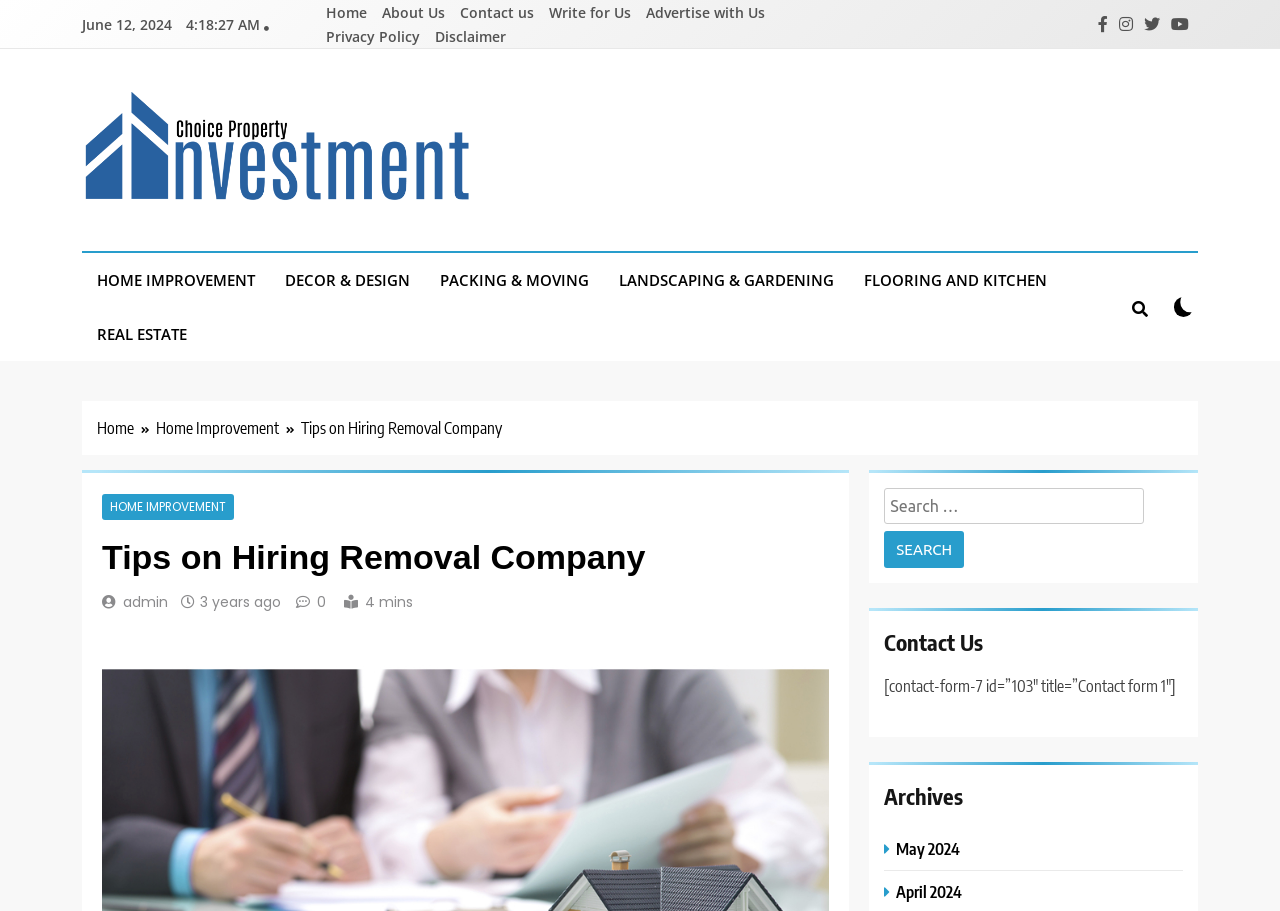Identify the bounding box coordinates of the area that should be clicked in order to complete the given instruction: "Search for something". The bounding box coordinates should be four float numbers between 0 and 1, i.e., [left, top, right, bottom].

[0.691, 0.536, 0.924, 0.623]